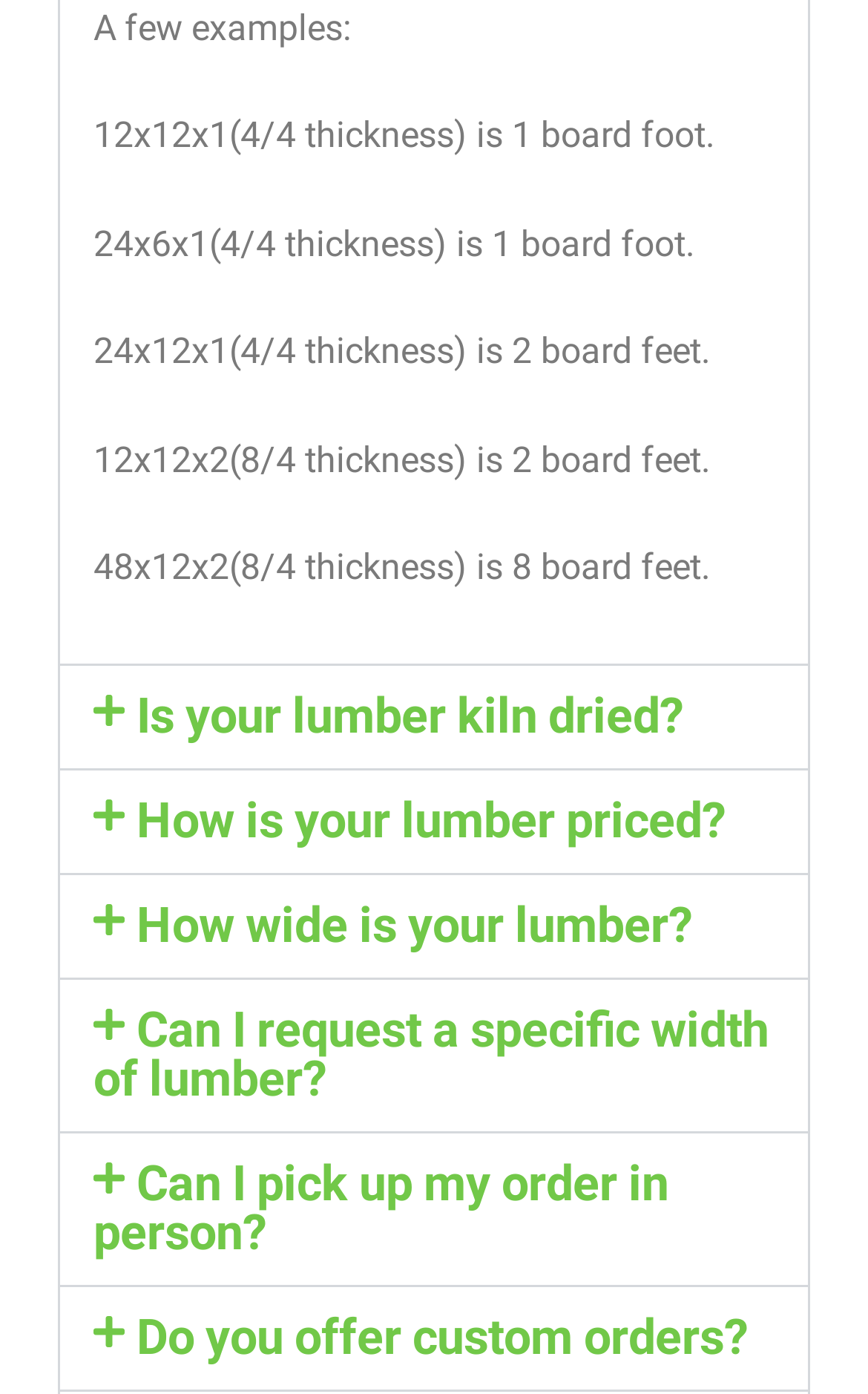Is in-person pickup available for orders?
Using the image as a reference, give a one-word or short phrase answer.

Yes